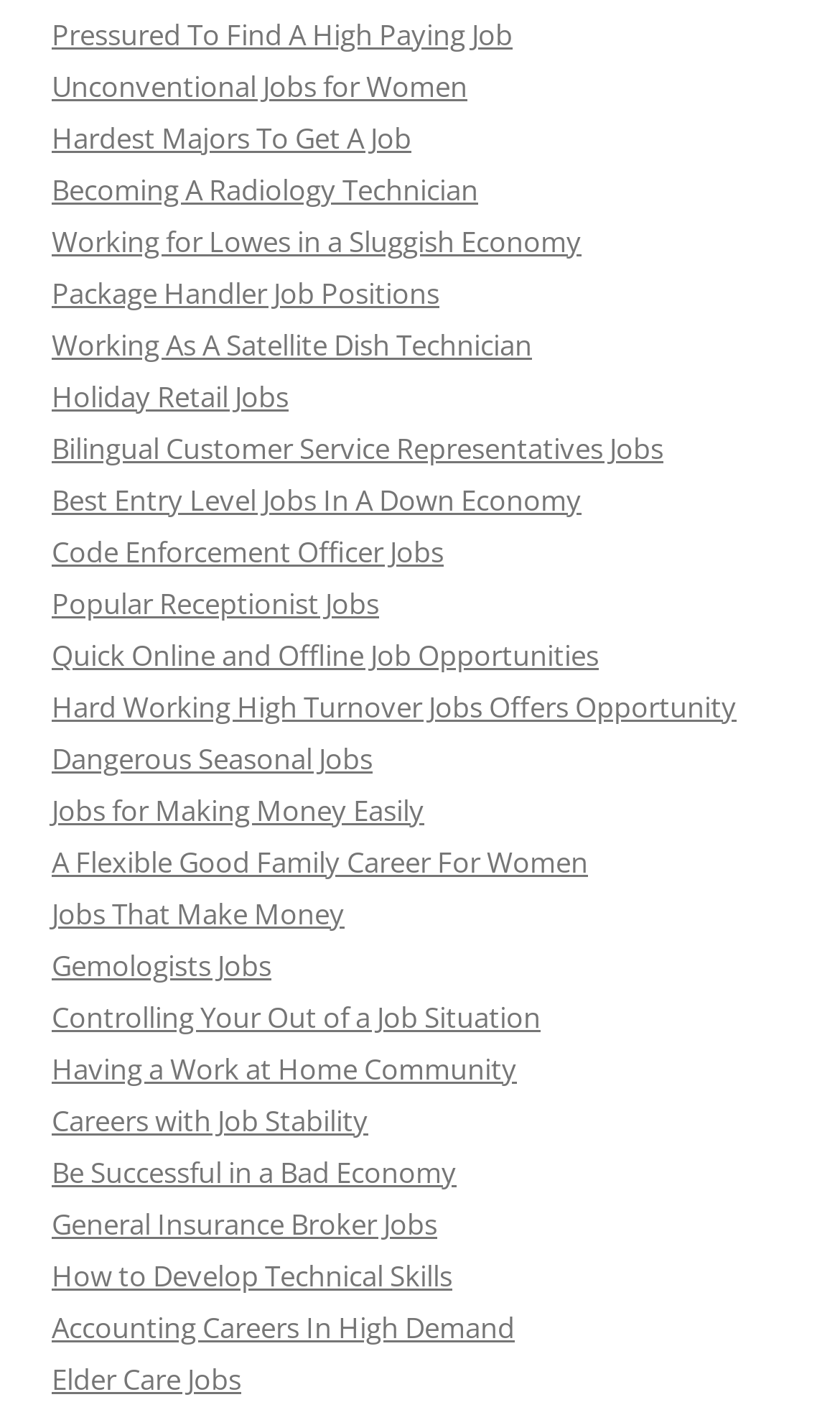Locate the bounding box of the UI element described in the following text: "Gemologists Jobs".

[0.062, 0.666, 0.323, 0.694]